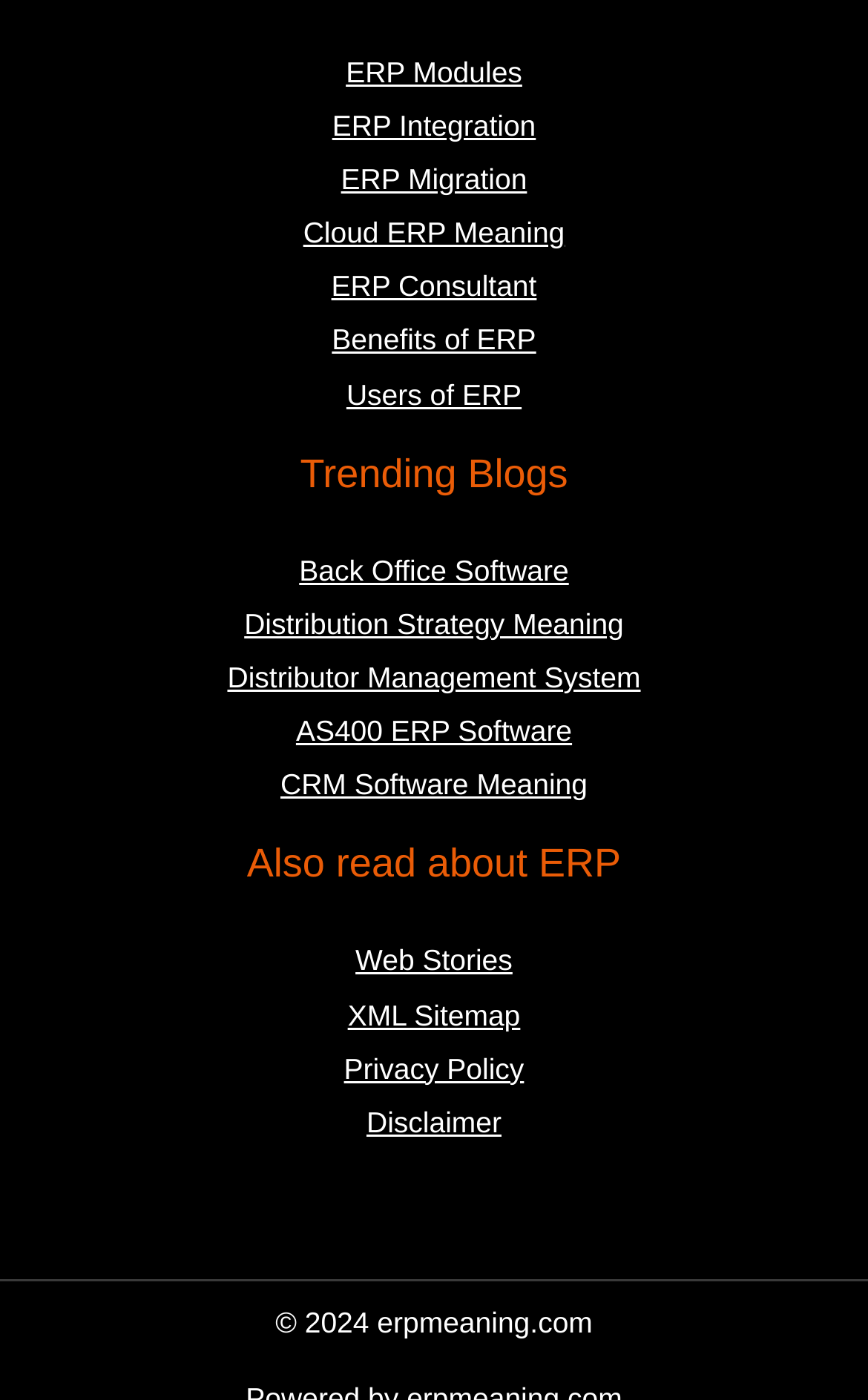Can you determine the bounding box coordinates of the area that needs to be clicked to fulfill the following instruction: "Click on ERP Modules"?

[0.398, 0.039, 0.602, 0.063]